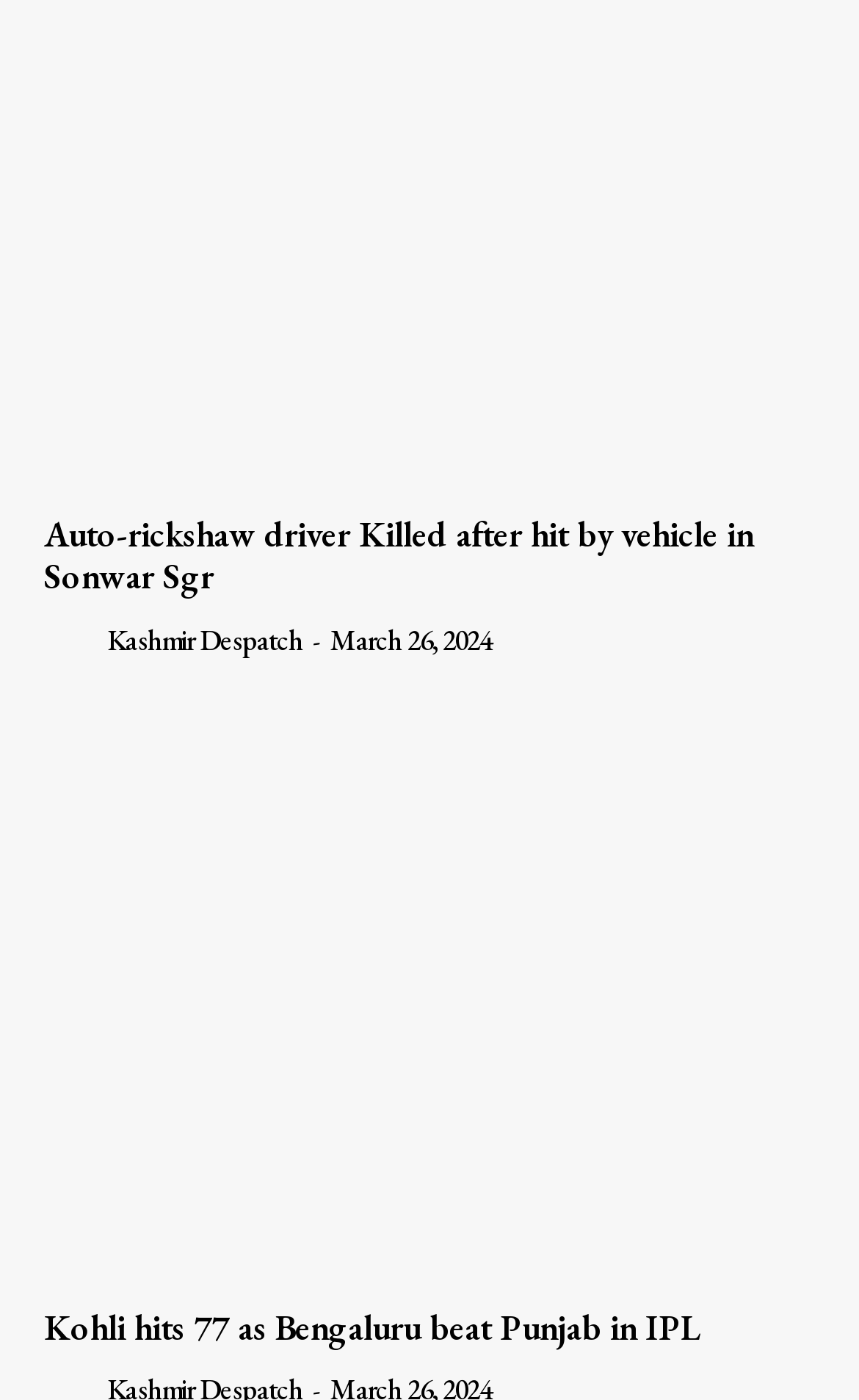Kindly provide the bounding box coordinates of the section you need to click on to fulfill the given instruction: "Visit the website's sitemap".

None